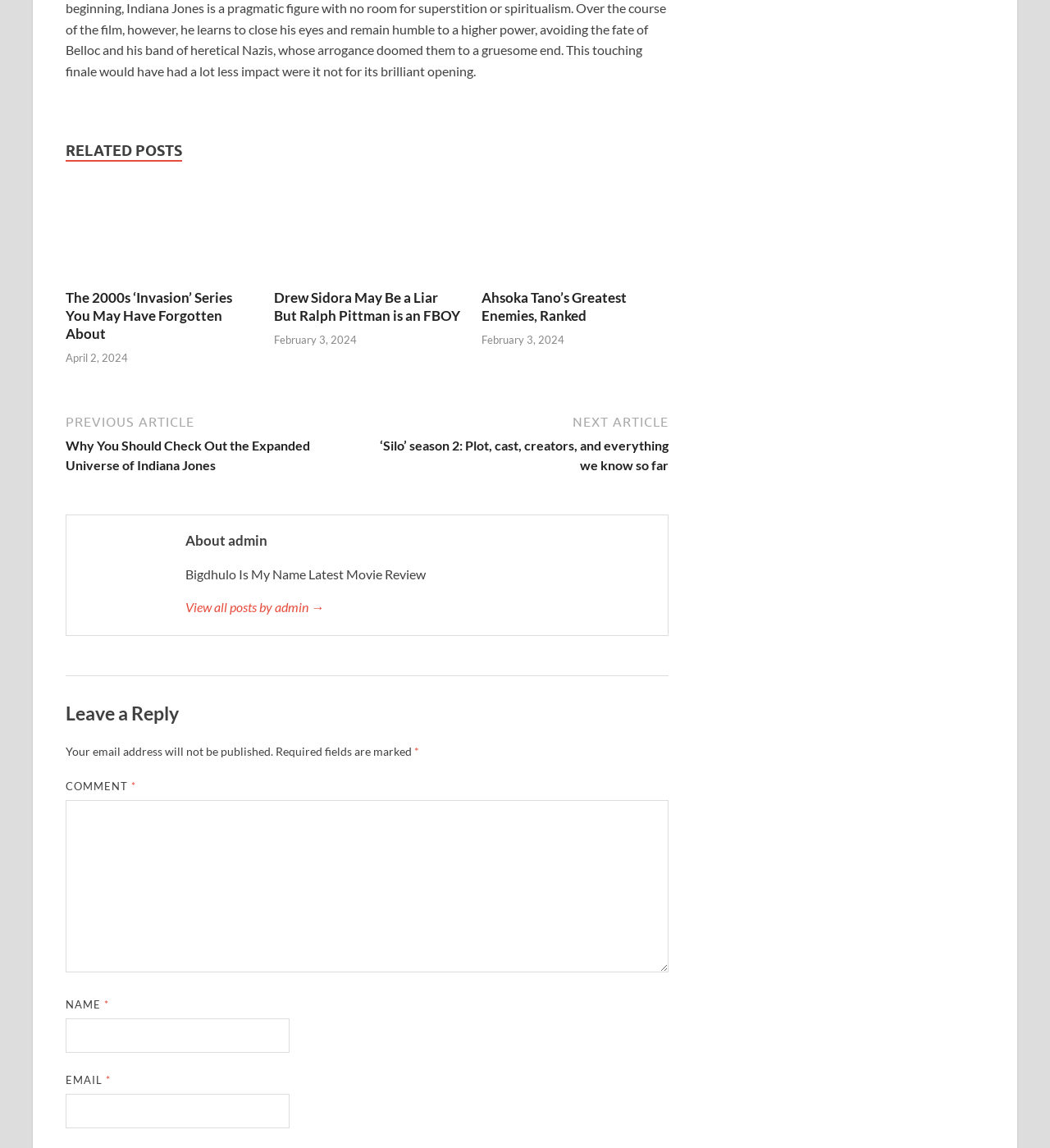Highlight the bounding box coordinates of the element you need to click to perform the following instruction: "View the 'HOME' page."

None